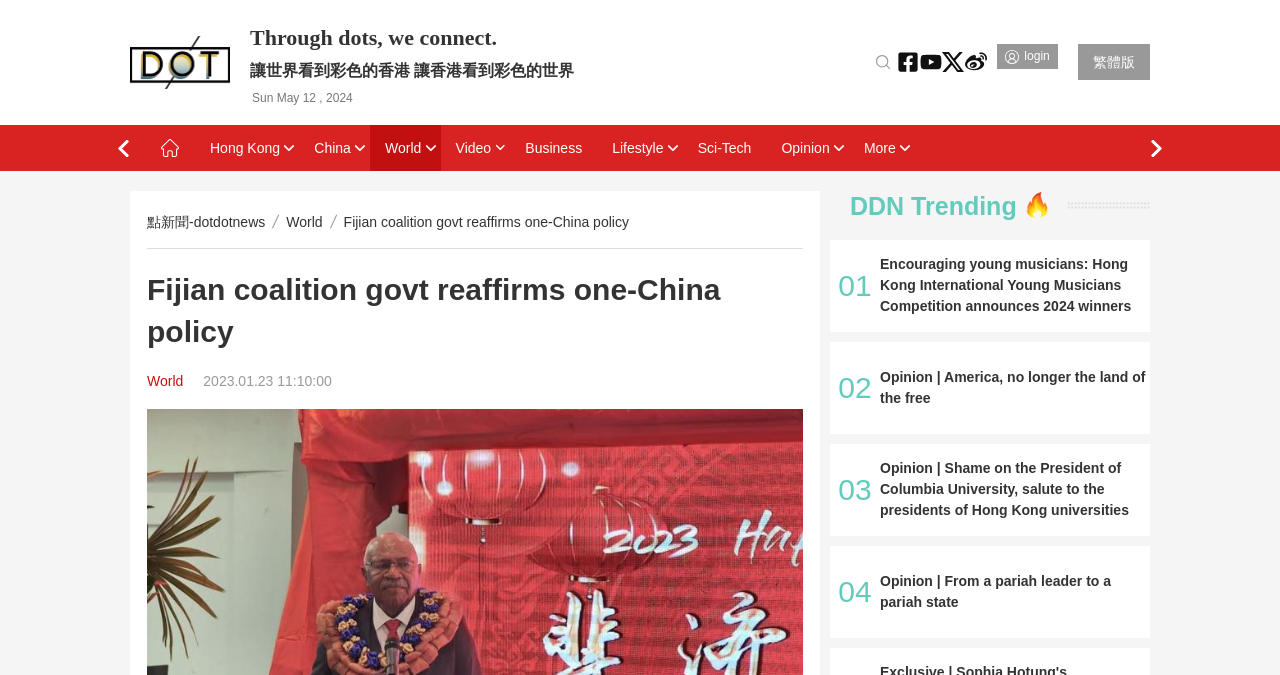Identify the bounding box of the HTML element described as: "Hong Kong".

[0.152, 0.185, 0.234, 0.253]